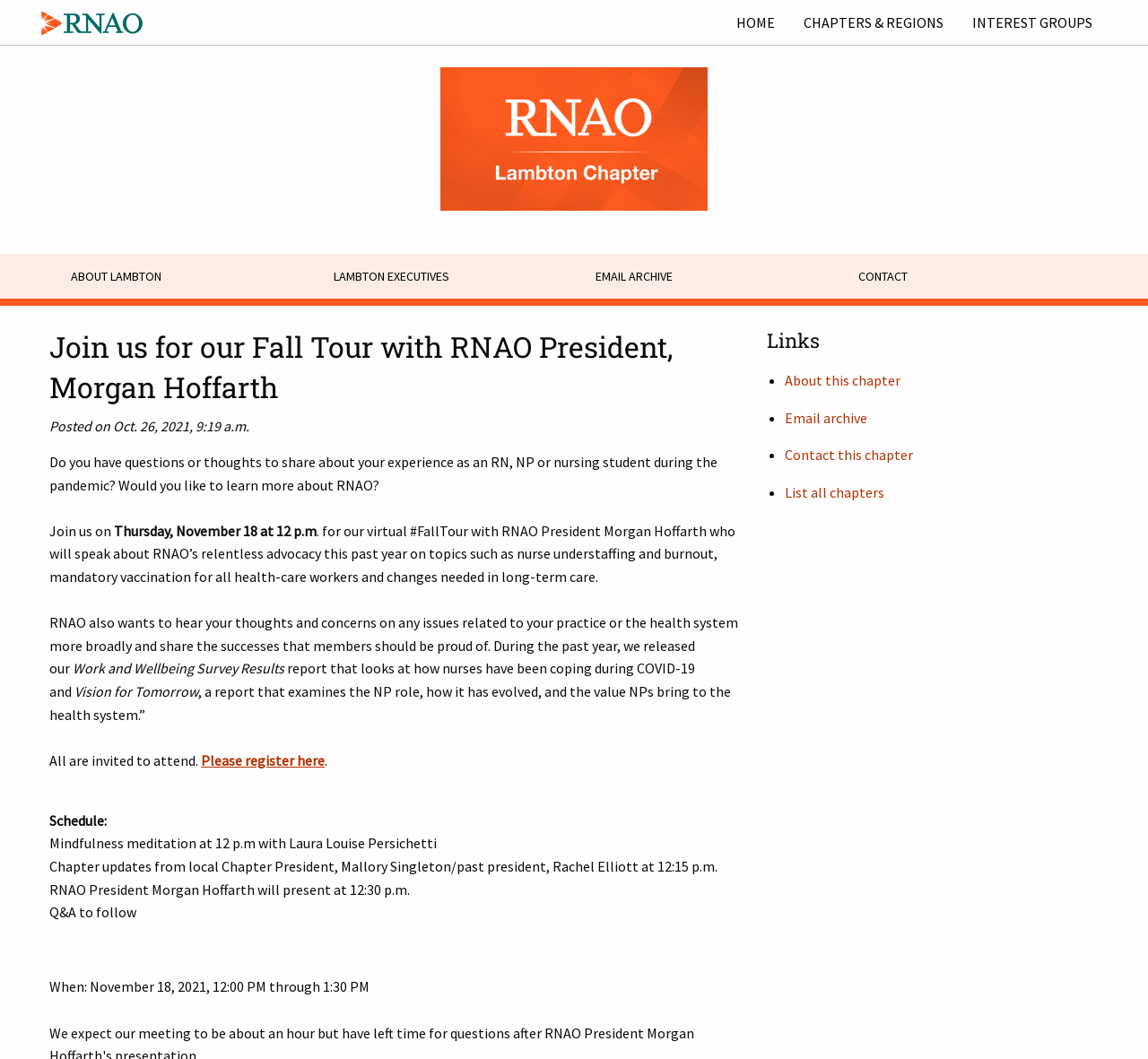Find the bounding box coordinates for the HTML element described as: "Web Conductors.". The coordinates should consist of four float values between 0 and 1, i.e., [left, top, right, bottom].

None